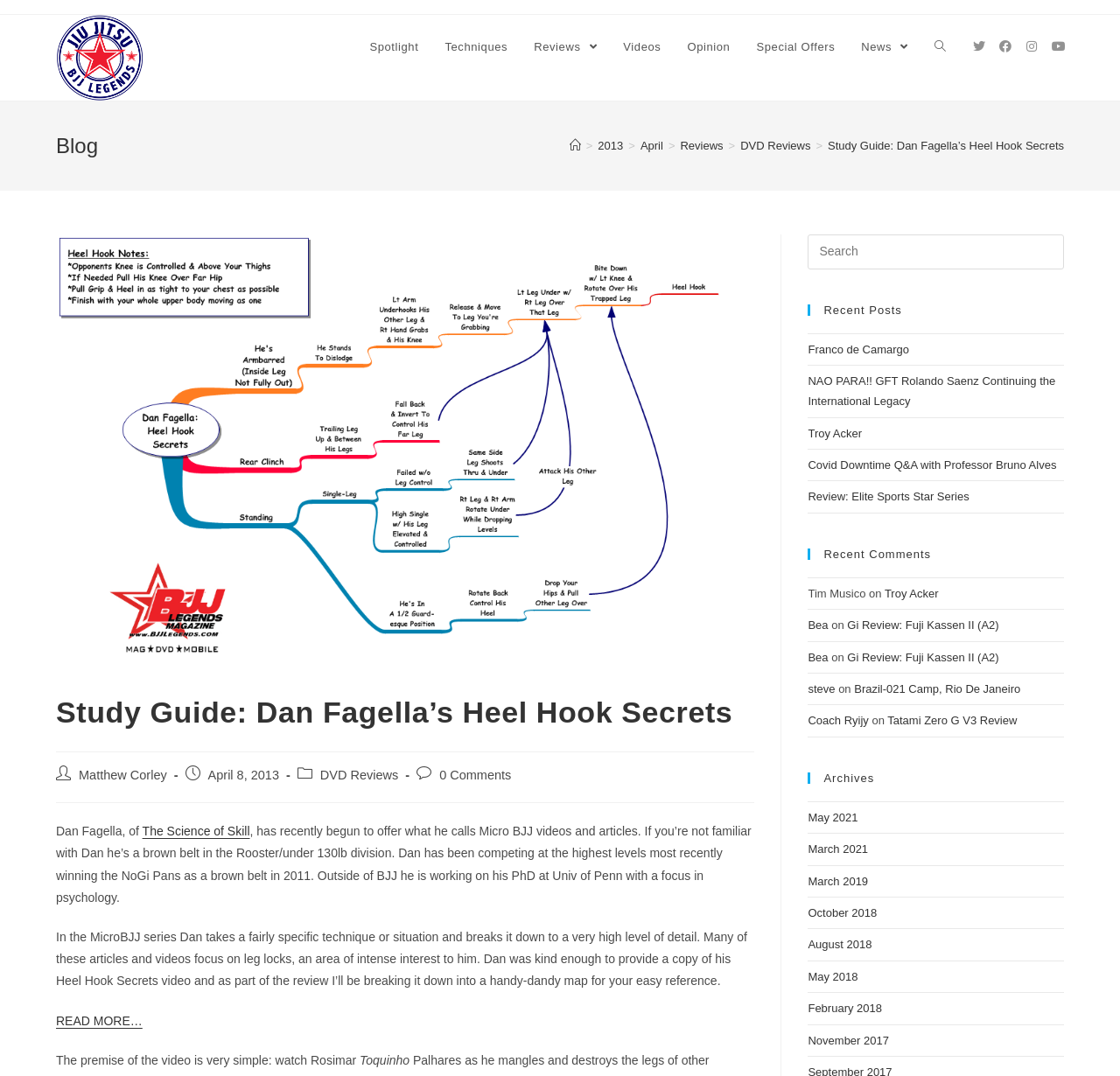Identify the bounding box coordinates for the element you need to click to achieve the following task: "Visit the 'DVD Reviews' page". Provide the bounding box coordinates as four float numbers between 0 and 1, in the form [left, top, right, bottom].

[0.286, 0.713, 0.356, 0.726]